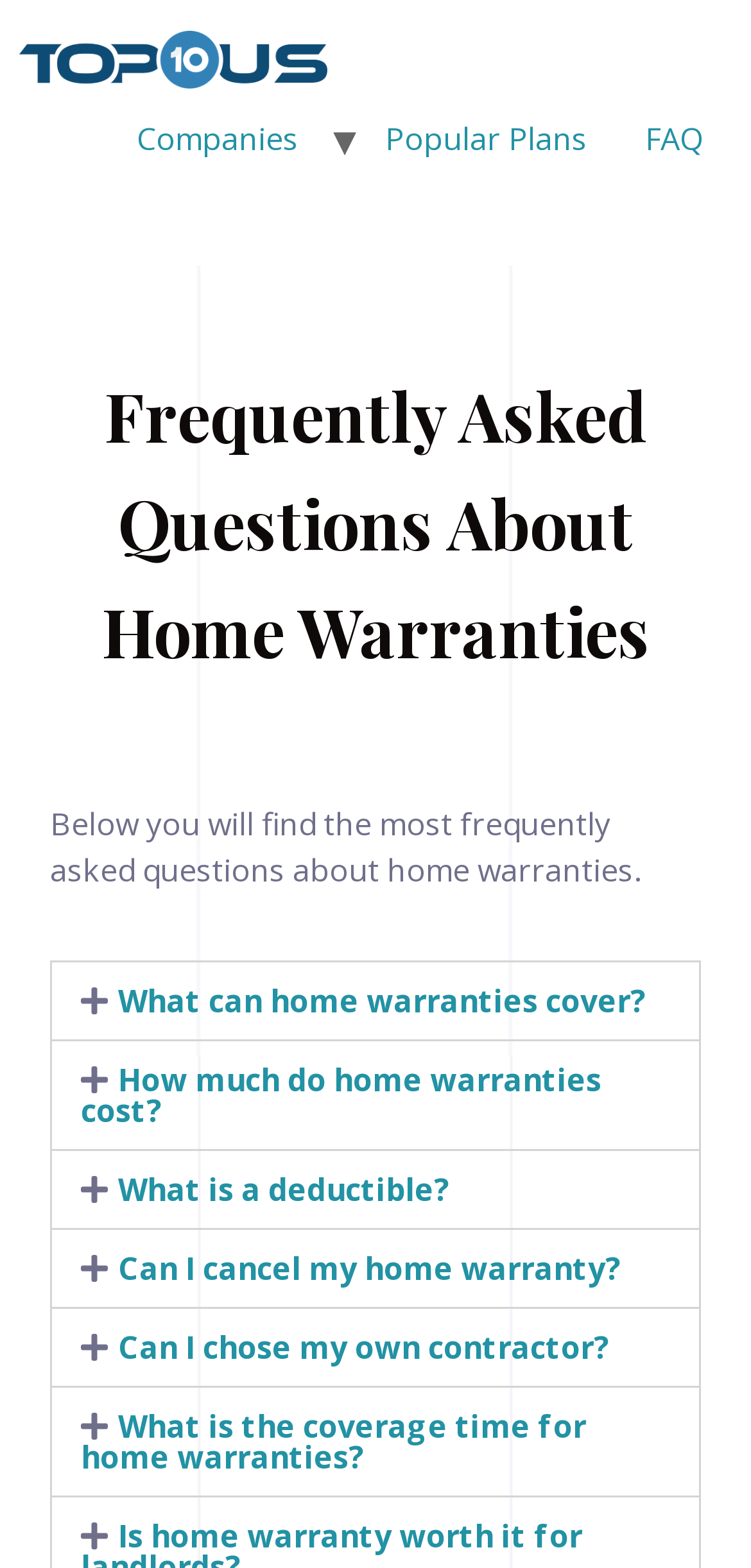Identify the bounding box coordinates for the region to click in order to carry out this instruction: "Click on Top10usHomeWarranty link". Provide the coordinates using four float numbers between 0 and 1, formatted as [left, top, right, bottom].

[0.026, 0.02, 0.436, 0.064]